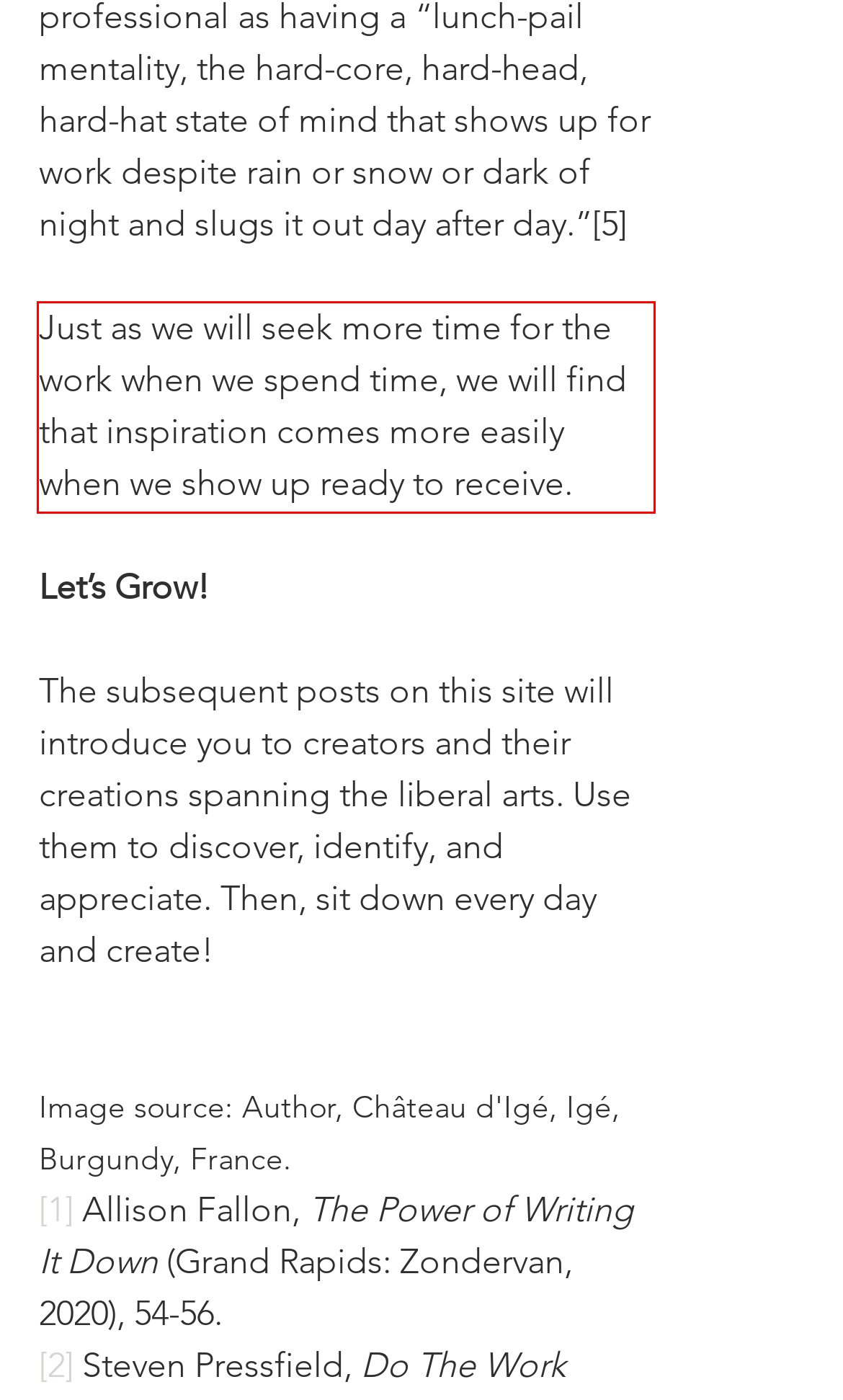From the screenshot of the webpage, locate the red bounding box and extract the text contained within that area.

Just as we will seek more time for the work when we spend time, we will find that inspiration comes more easily when we show up ready to receive.